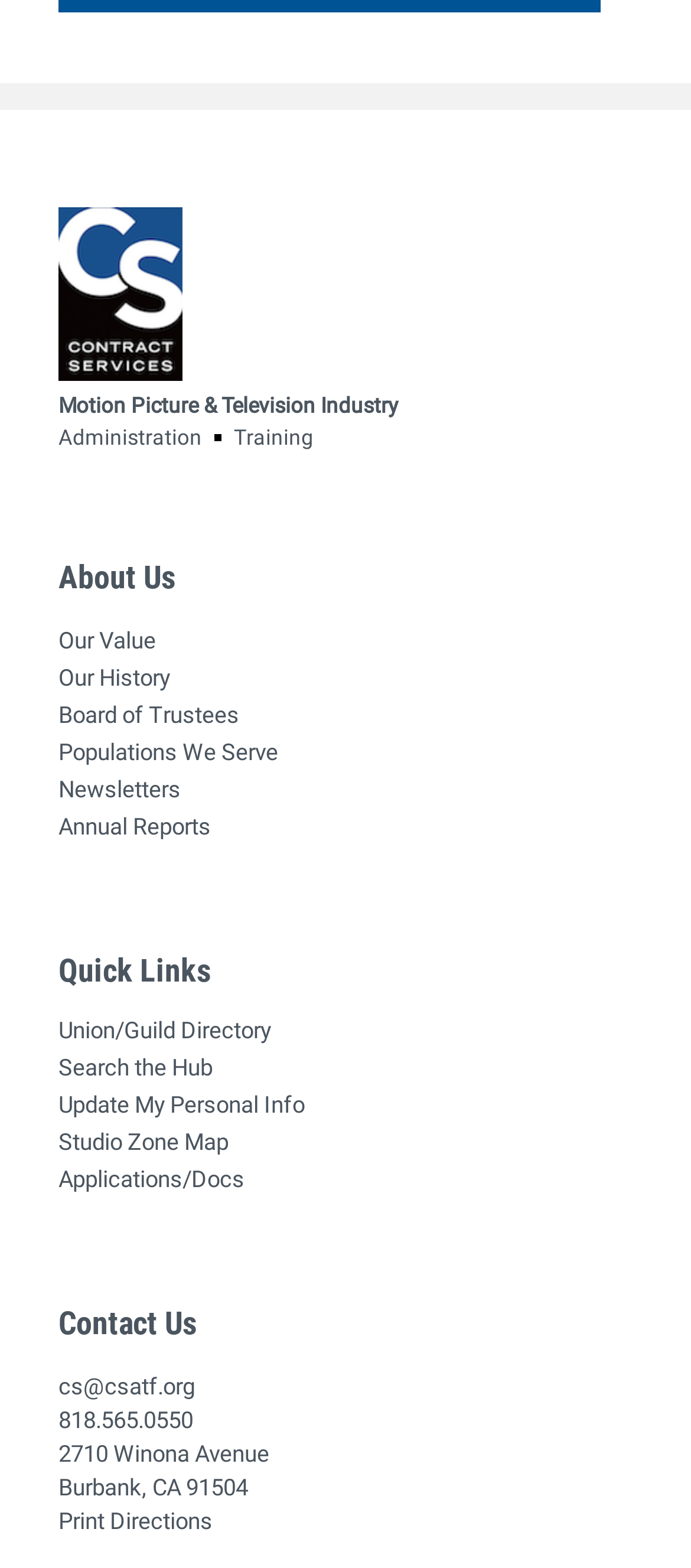Find the bounding box coordinates of the clickable area required to complete the following action: "View Studio Zone Map".

[0.085, 0.718, 0.331, 0.742]